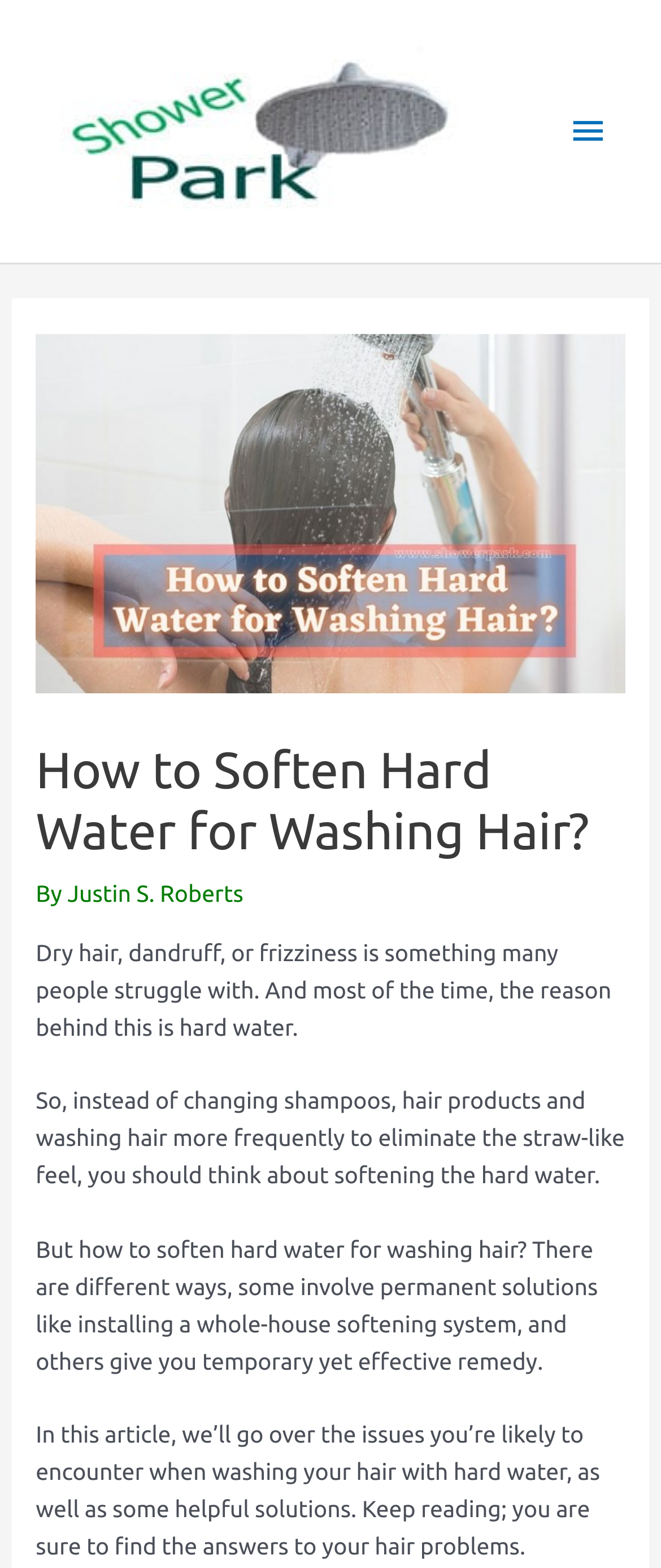What is the main topic of the article?
Using the image, answer in one word or phrase.

Softening hard water for washing hair